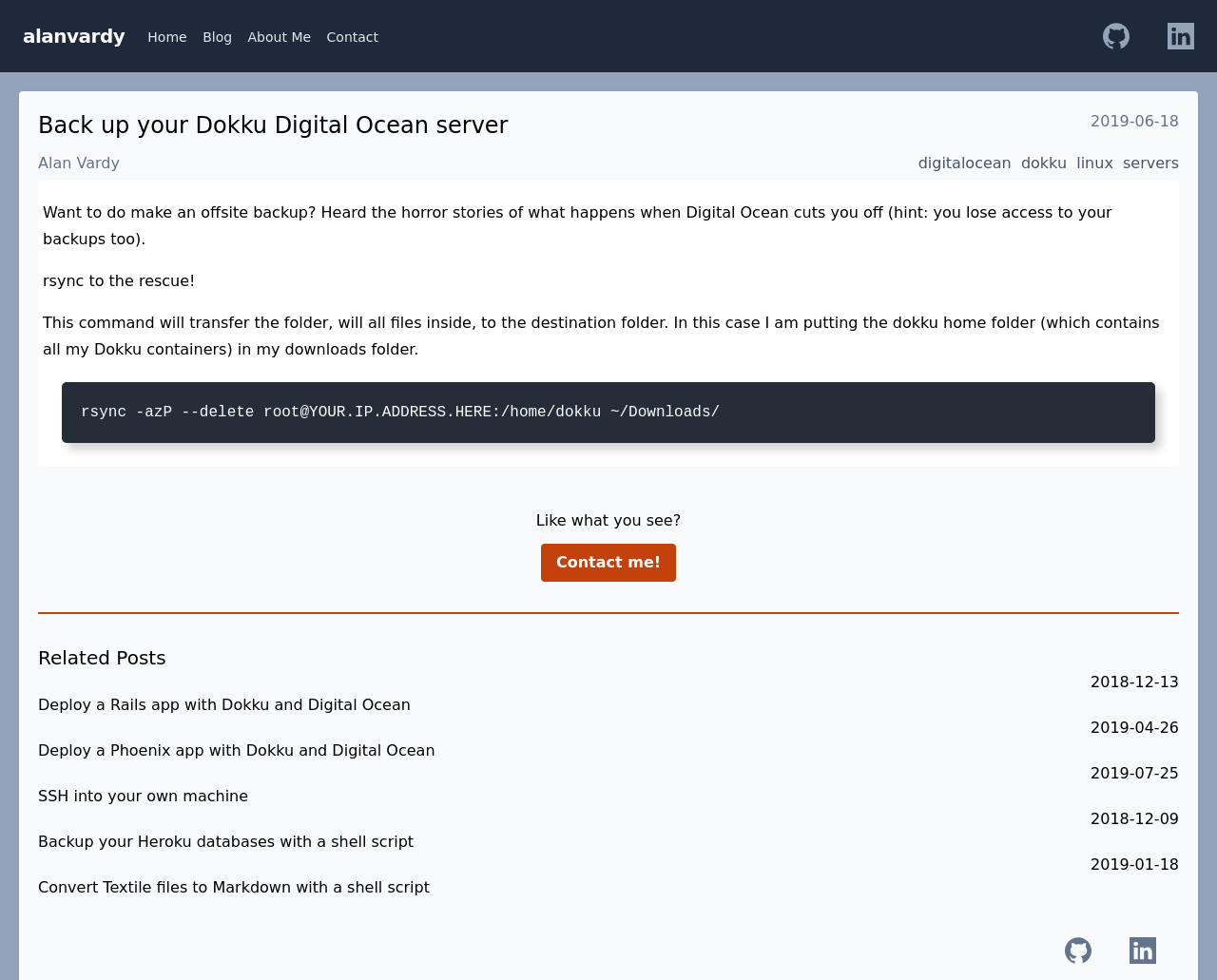Locate the bounding box coordinates of the clickable part needed for the task: "Click on the 'About Me' link".

[0.204, 0.028, 0.256, 0.049]